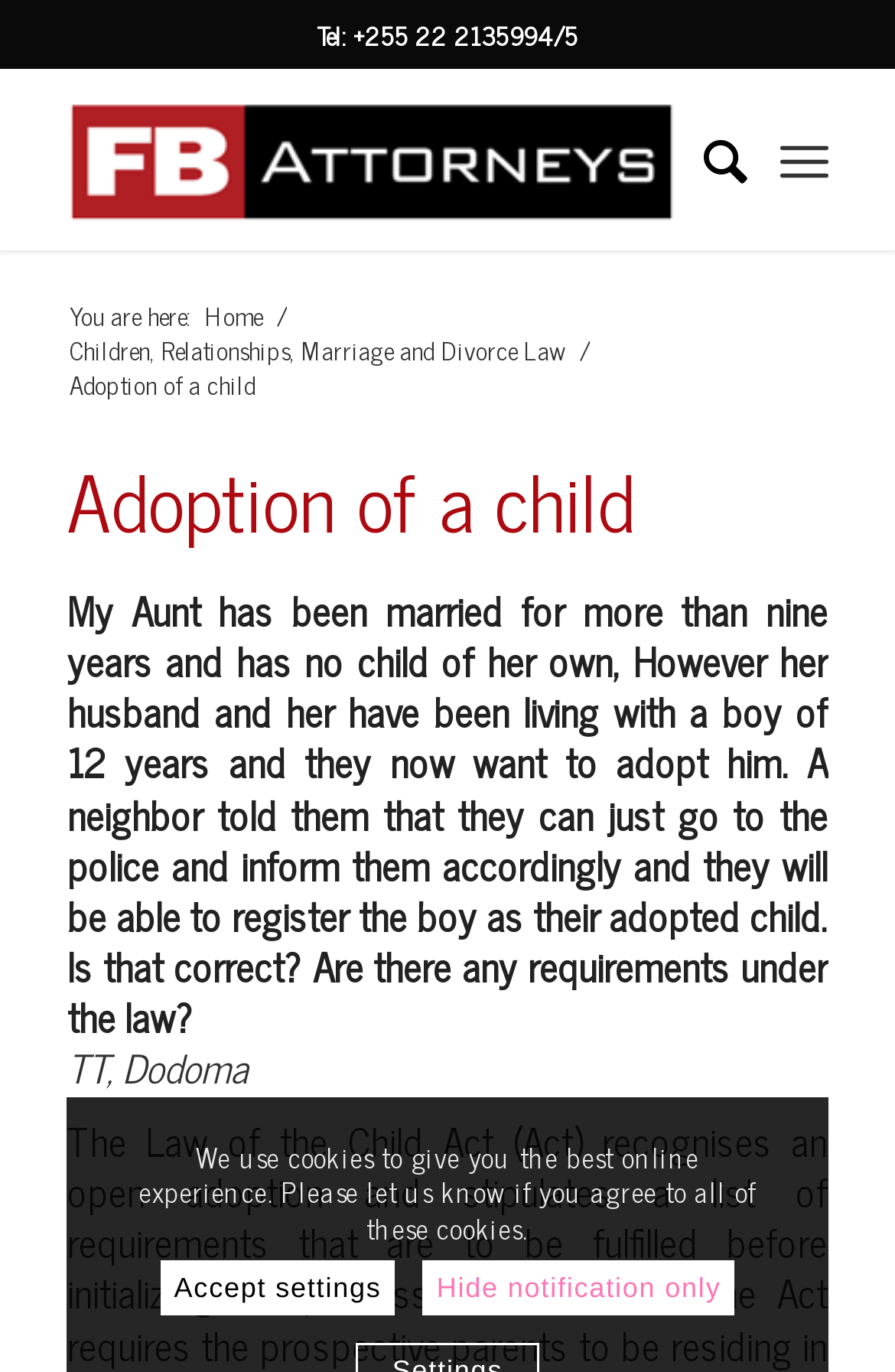Determine the main headline of the webpage and provide its text.

Adoption of a child